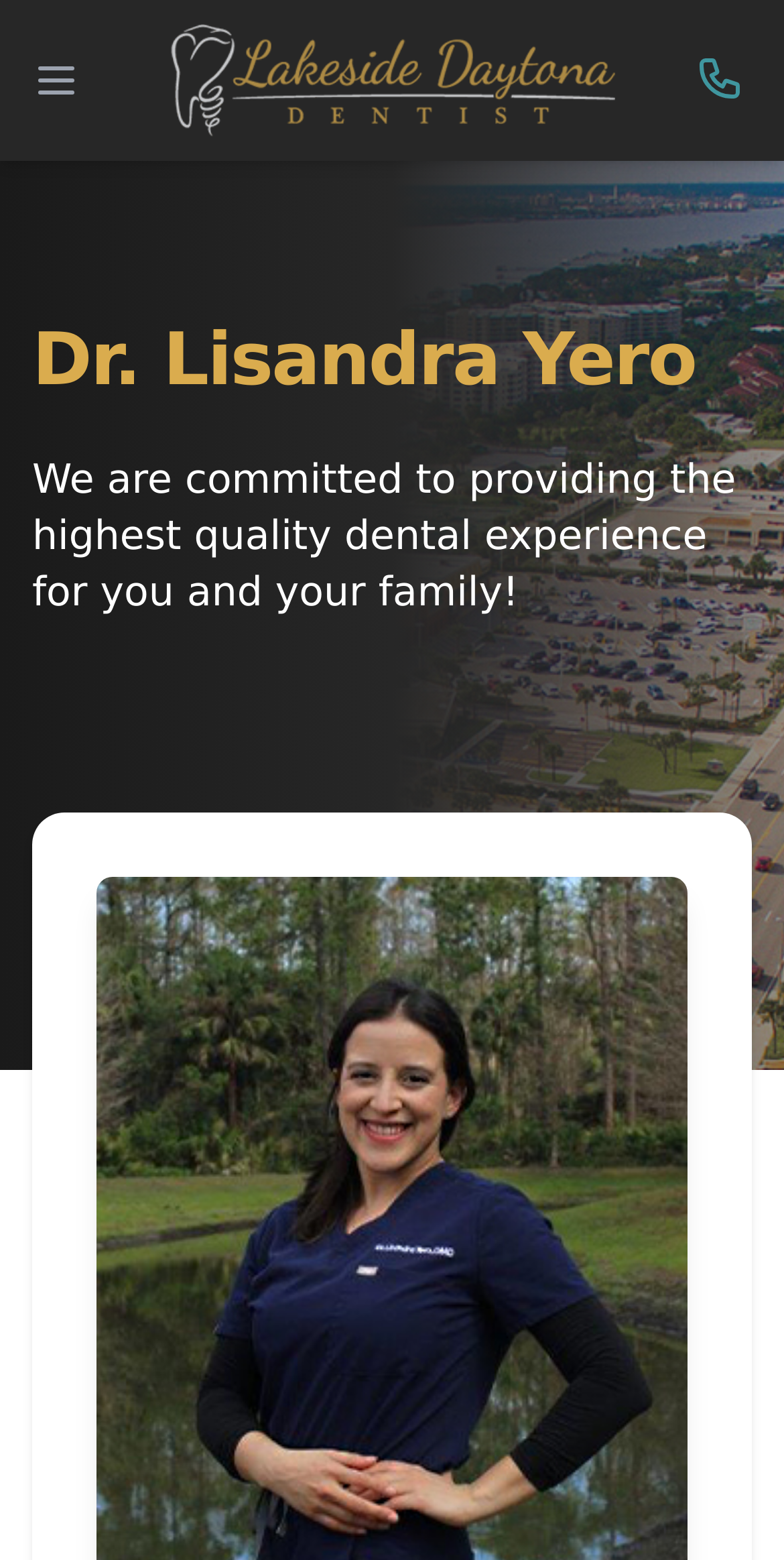Determine the bounding box for the described HTML element: "Open main menu". Ensure the coordinates are four float numbers between 0 and 1 in the format [left, top, right, bottom].

[0.021, 0.026, 0.123, 0.077]